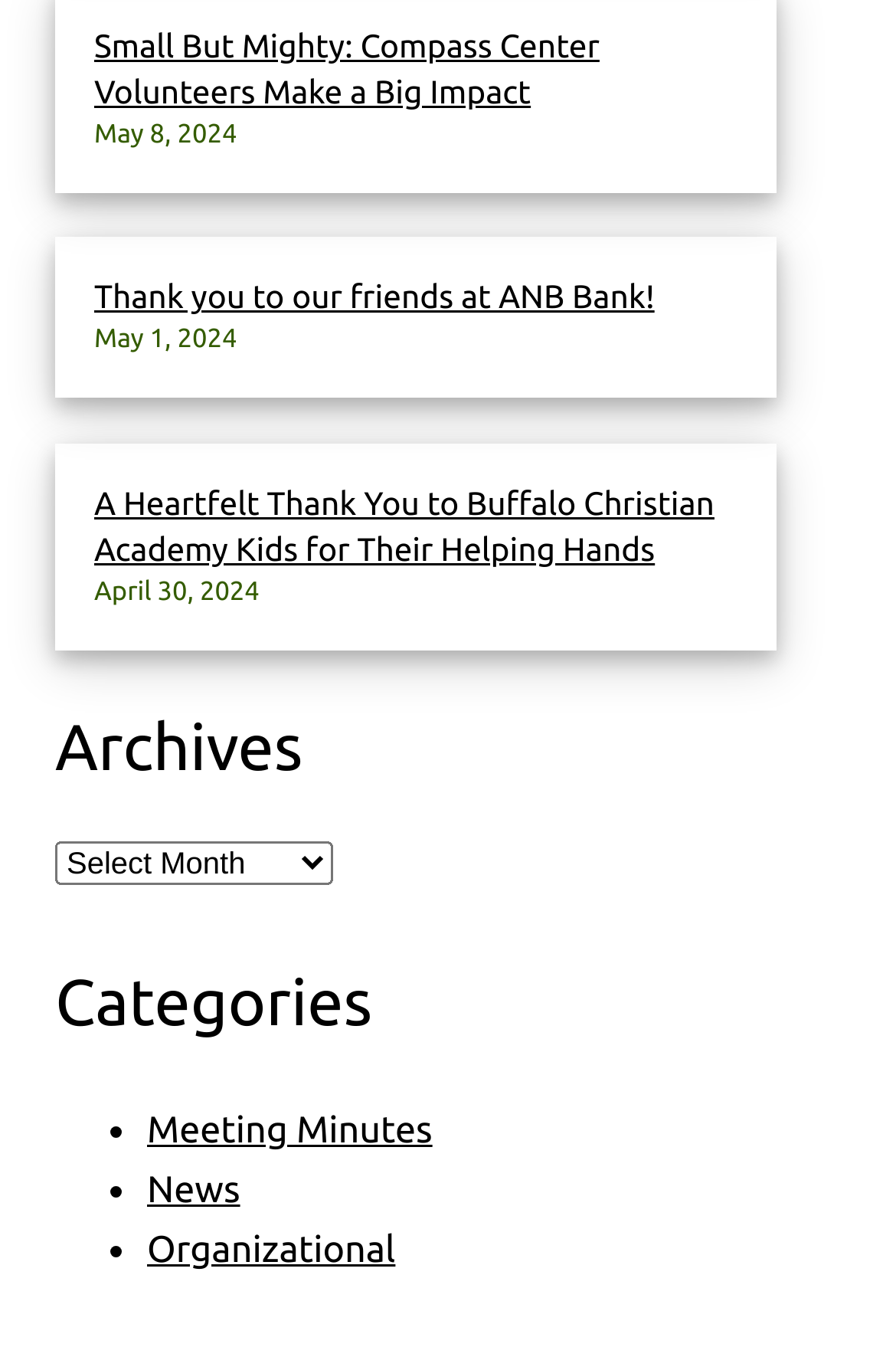Using the provided element description, identify the bounding box coordinates as (top-left x, top-left y, bottom-right x, bottom-right y). Ensure all values are between 0 and 1. Description: News

[0.164, 0.854, 0.268, 0.884]